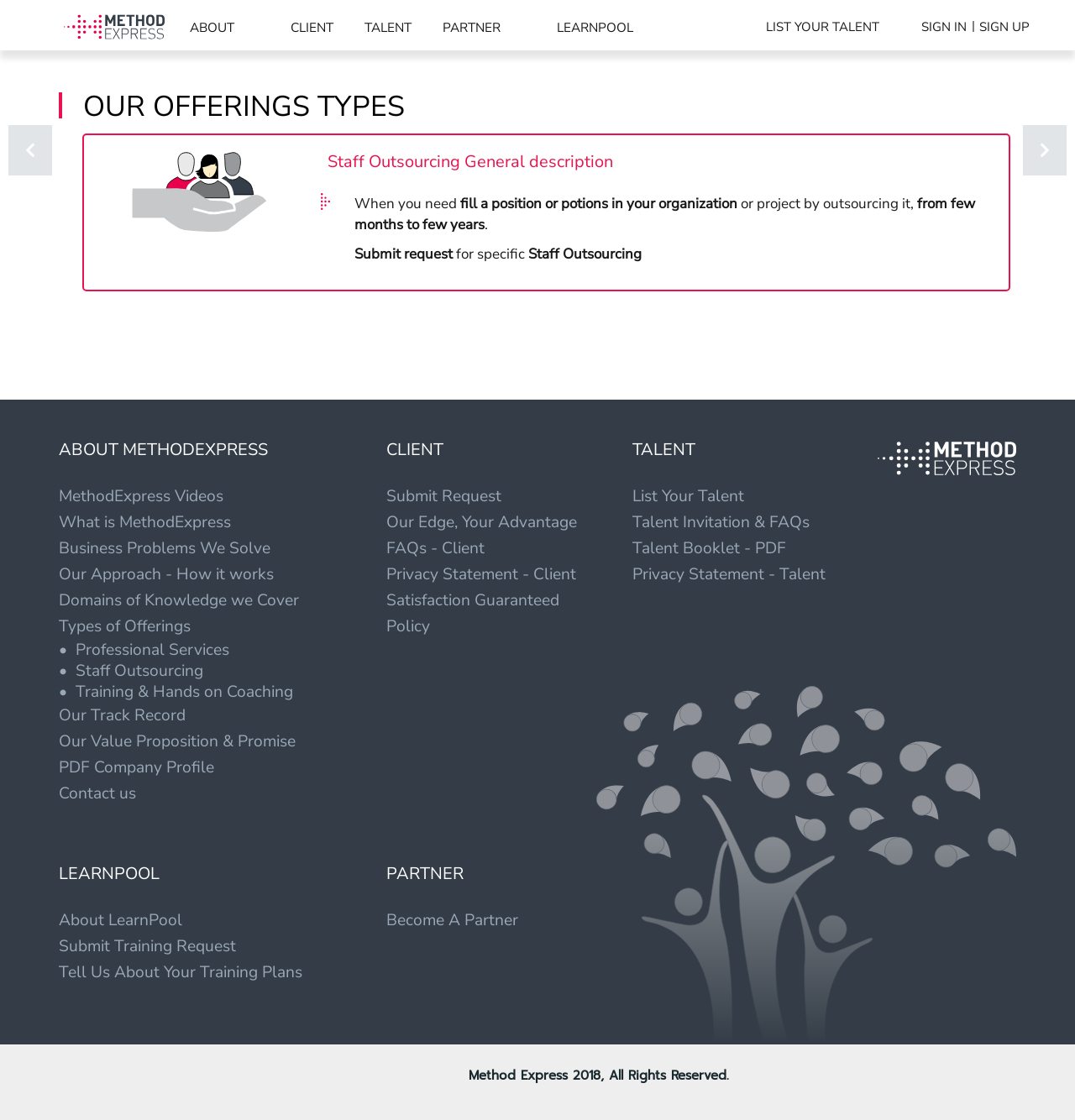Can you determine the bounding box coordinates of the area that needs to be clicked to fulfill the following instruction: "Click on ABOUT button"?

[0.165, 0.009, 0.23, 0.04]